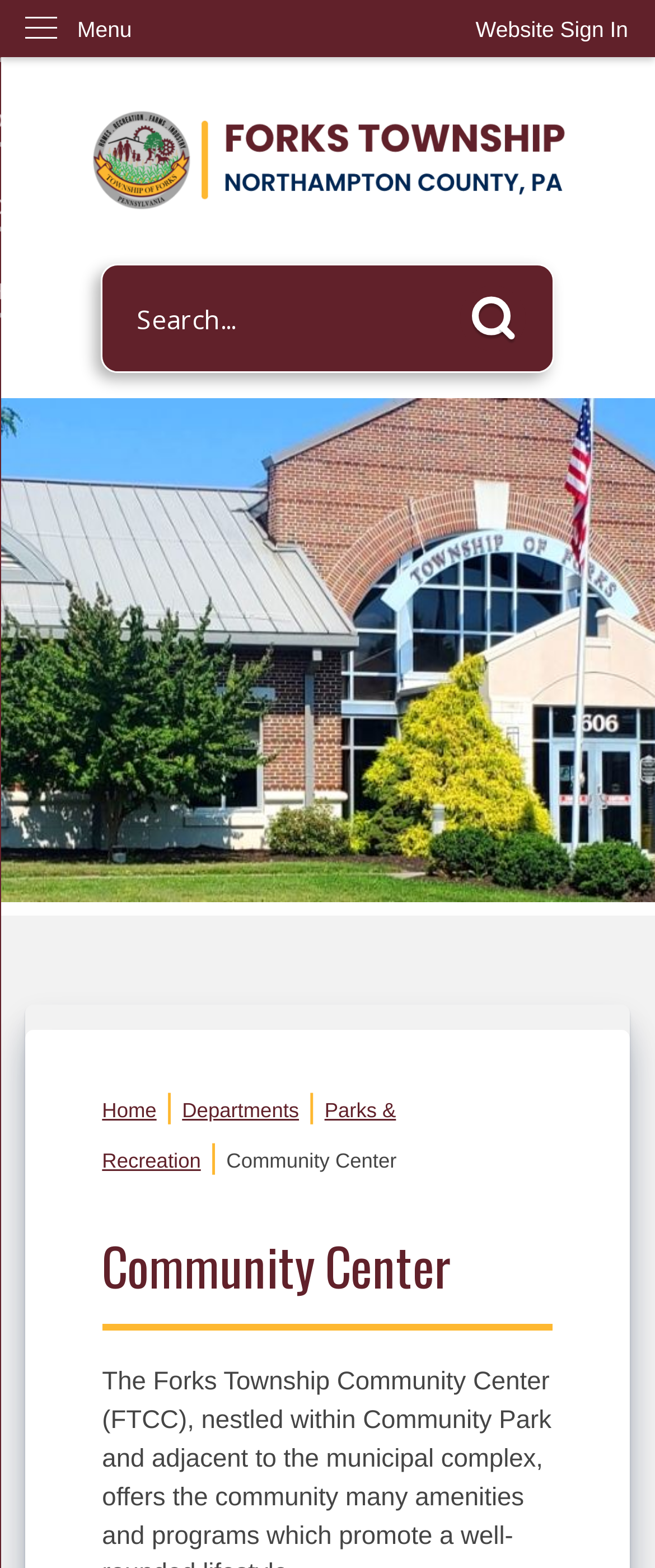Using the format (top-left x, top-left y, bottom-right x, bottom-right y), provide the bounding box coordinates for the described UI element. All values should be floating point numbers between 0 and 1: alt="Homepage"

[0.135, 0.07, 0.865, 0.136]